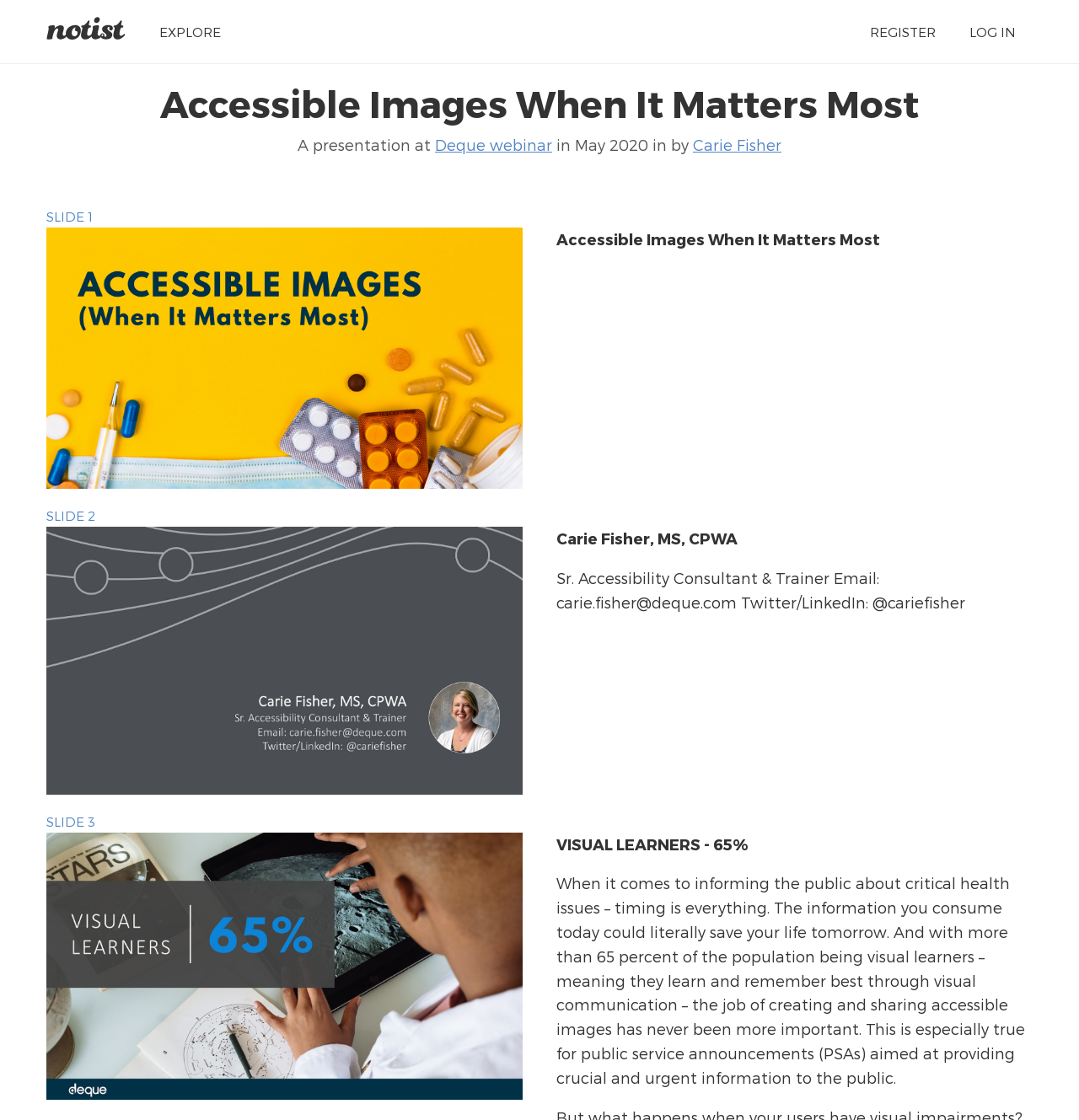Give a detailed account of the webpage, highlighting key information.

The webpage appears to be a presentation about accessible images, with a focus on their importance during the COVID-19 pandemic. At the top left, there is a link to "Notist" accompanied by an image, and three navigation links: "EXPLORE", "REGISTER", and "LOG IN" are positioned horizontally across the top right.

Below the navigation links, there is a heading that reads "Accessible Images When It Matters Most", which is also a link. A brief description of the presentation follows, mentioning that it was given at a Deque webinar in May 2020 by Carie Fisher.

The main content of the page is divided into three sections, each labeled as a slide. Slide 1 is located at the top left, with an image and a heading that repeats the title of the presentation. Slide 2 is positioned below Slide 1, featuring another image and a heading that introduces Carie Fisher, the presenter. Her contact information is provided in a block of text below.

Slide 3 is located at the bottom left, with an image and a heading that highlights the importance of visual learners, who make up 65% of the population. A lengthy paragraph of text explains the significance of accessible images in conveying critical health information, particularly in public service announcements.

Throughout the page, there are several headings and links that provide structure and navigation. The overall layout is organized, with clear headings and concise text that guide the reader through the presentation.